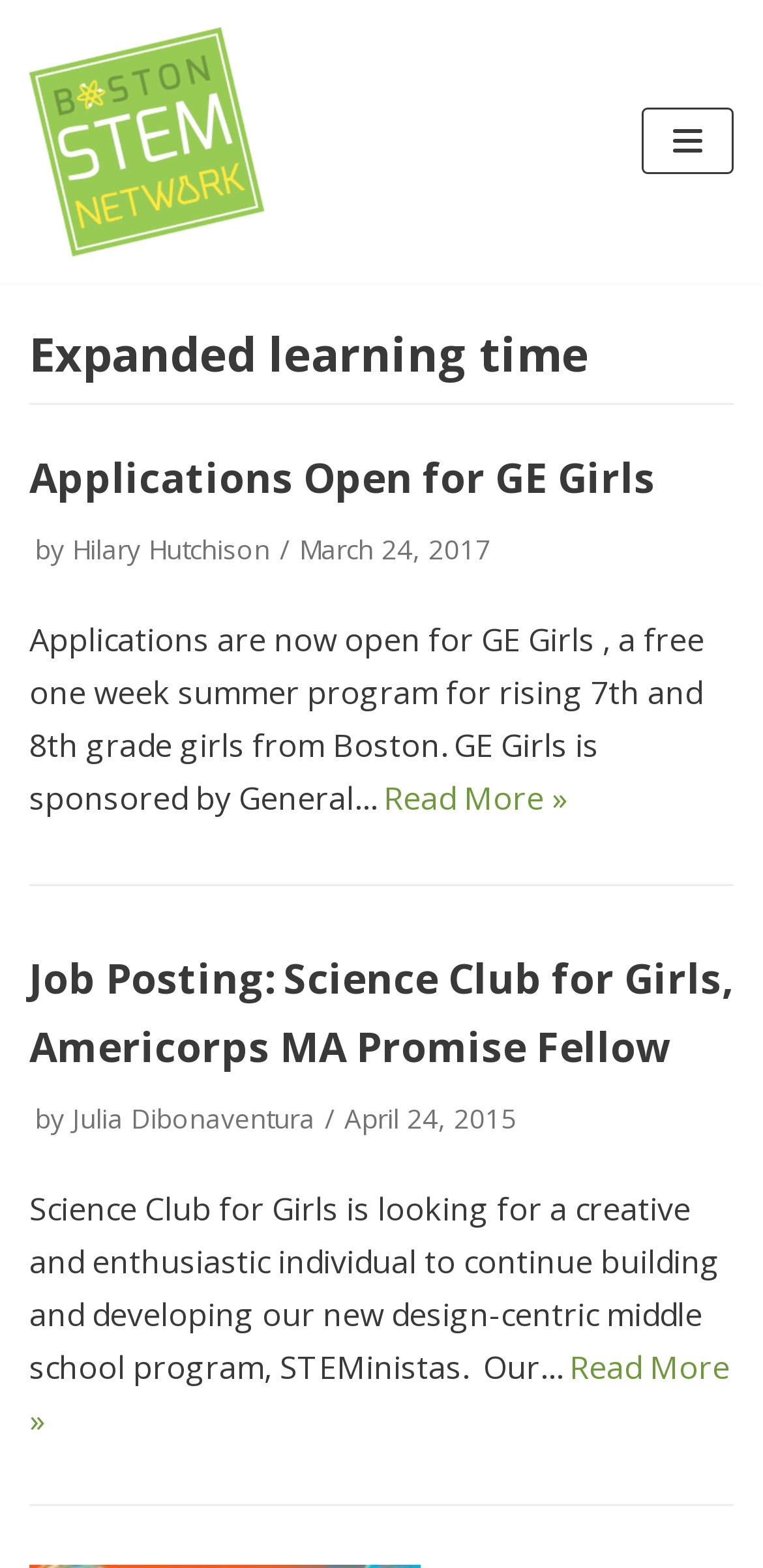Utilize the details in the image to thoroughly answer the following question: What is the purpose of the GE Girls program?

I found the answer by looking at the static text element with the text 'Applications are now open for GE Girls, a free one week summer program...' which is located inside the first article element, indicating that the purpose of the GE Girls program is to provide a free one week summer program.